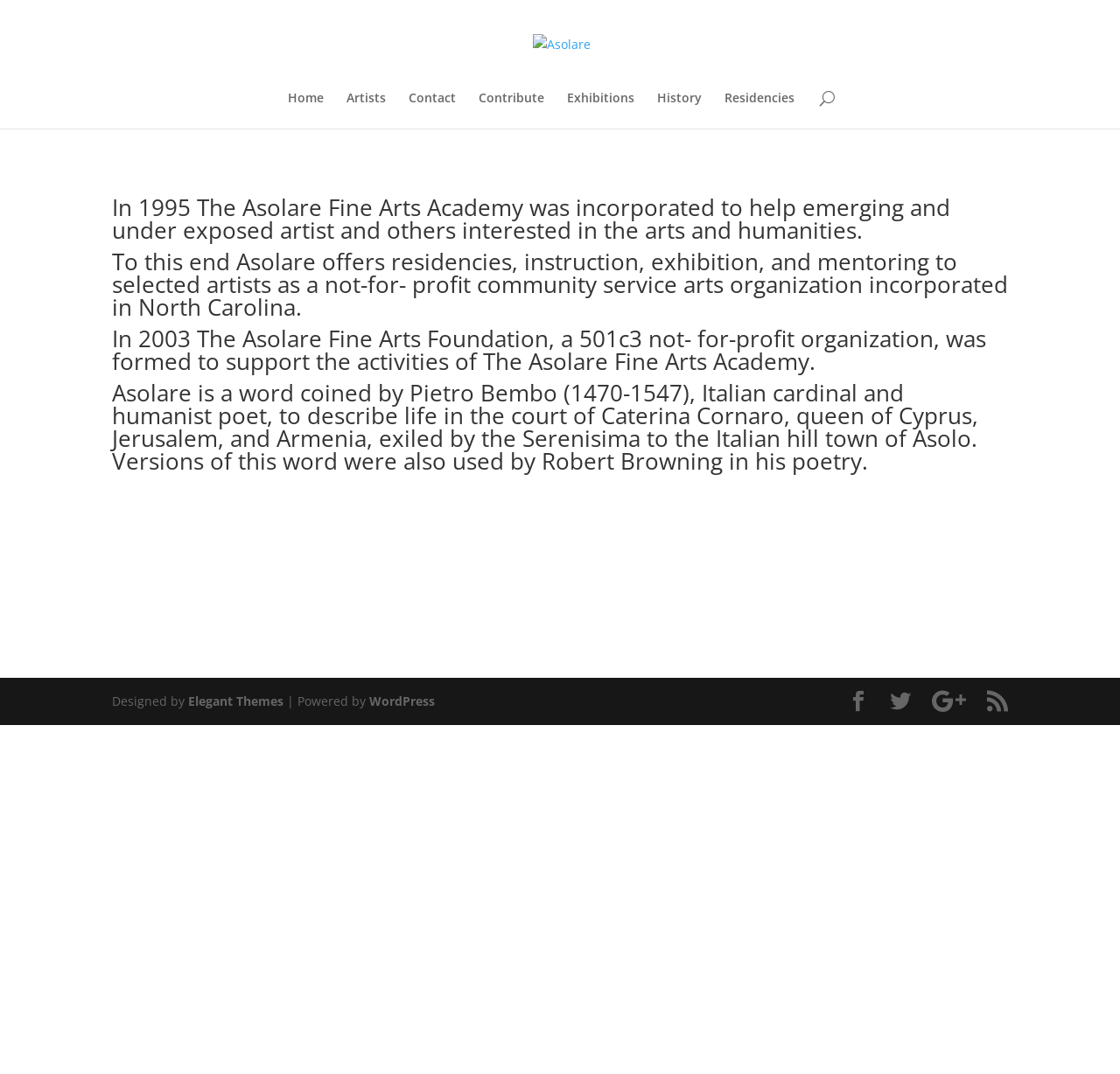Determine the bounding box coordinates for the area you should click to complete the following instruction: "Click on Home".

[0.257, 0.086, 0.289, 0.12]